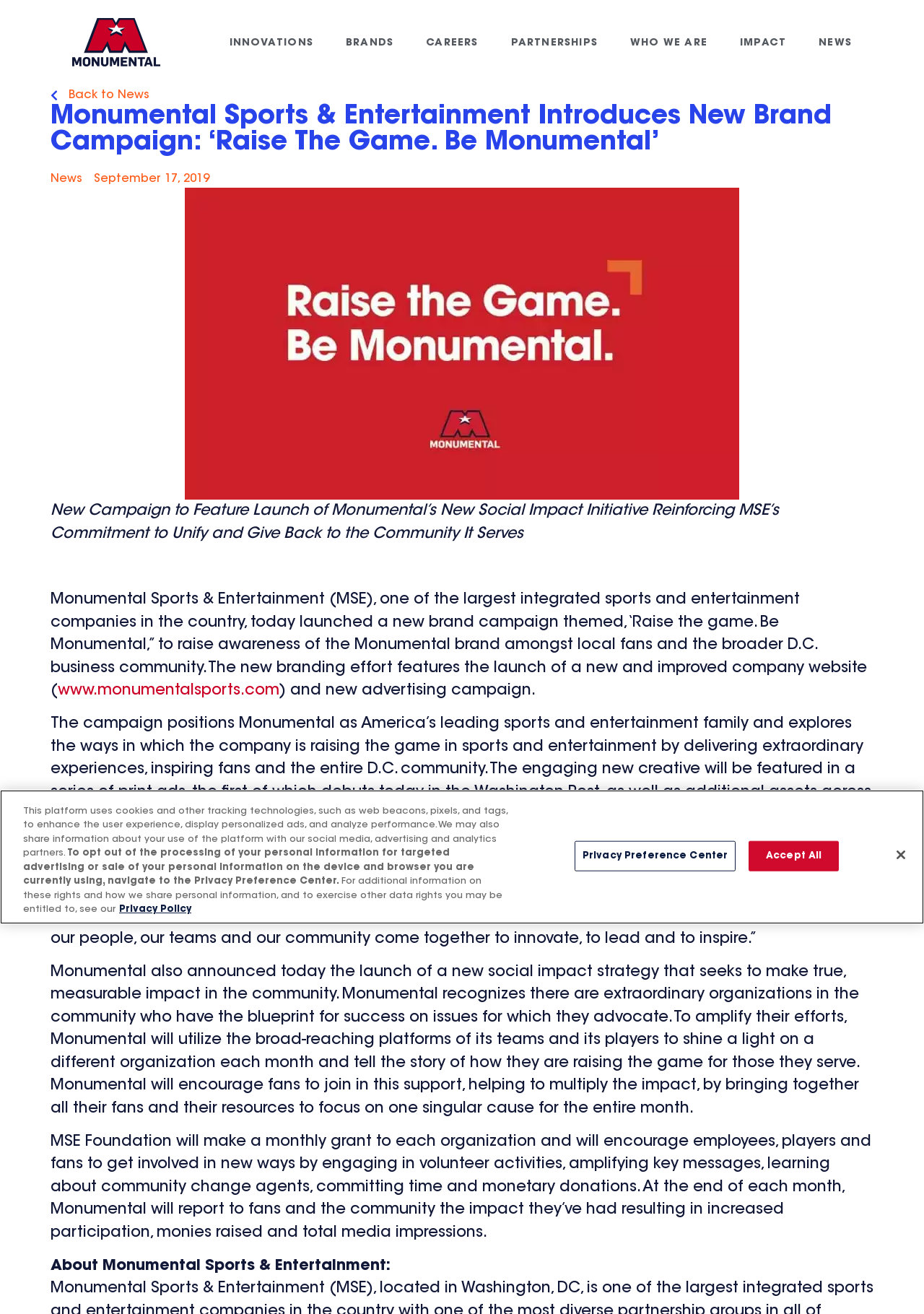Please provide a comprehensive response to the question based on the details in the image: What is the theme of the new brand campaign?

The answer can be found in the StaticText element 'New Campaign to Feature Launch of Monumental’s New Social Impact Initiative Reinforcing MSE’s Commitment to Unify and Give Back to the Community It Serves' which is located below the company logo. This text mentions the theme of the new brand campaign as ‘Raise the game. Be Monumental’.